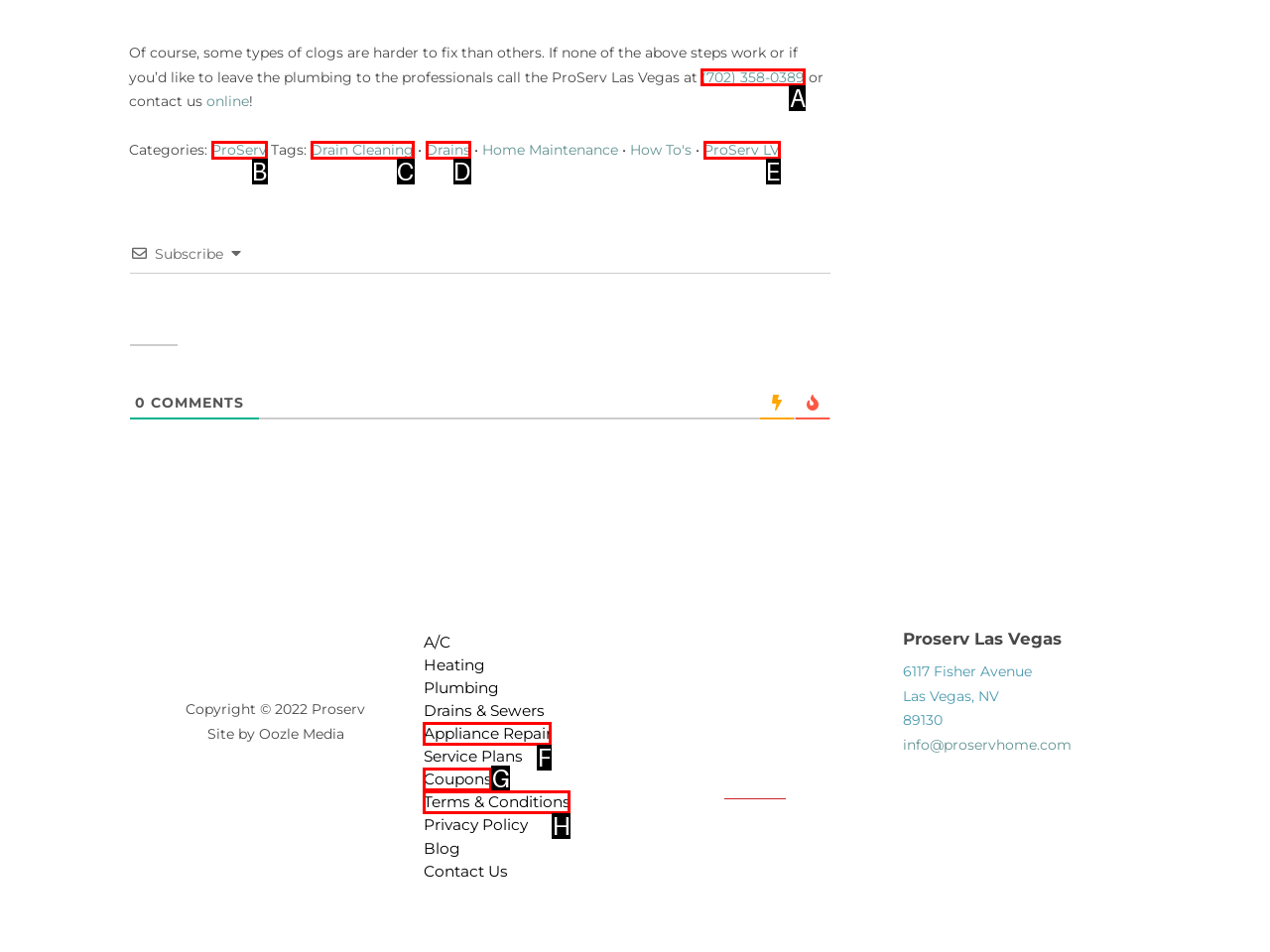Determine the right option to click to perform this task: Call the ProServ Las Vegas
Answer with the correct letter from the given choices directly.

A